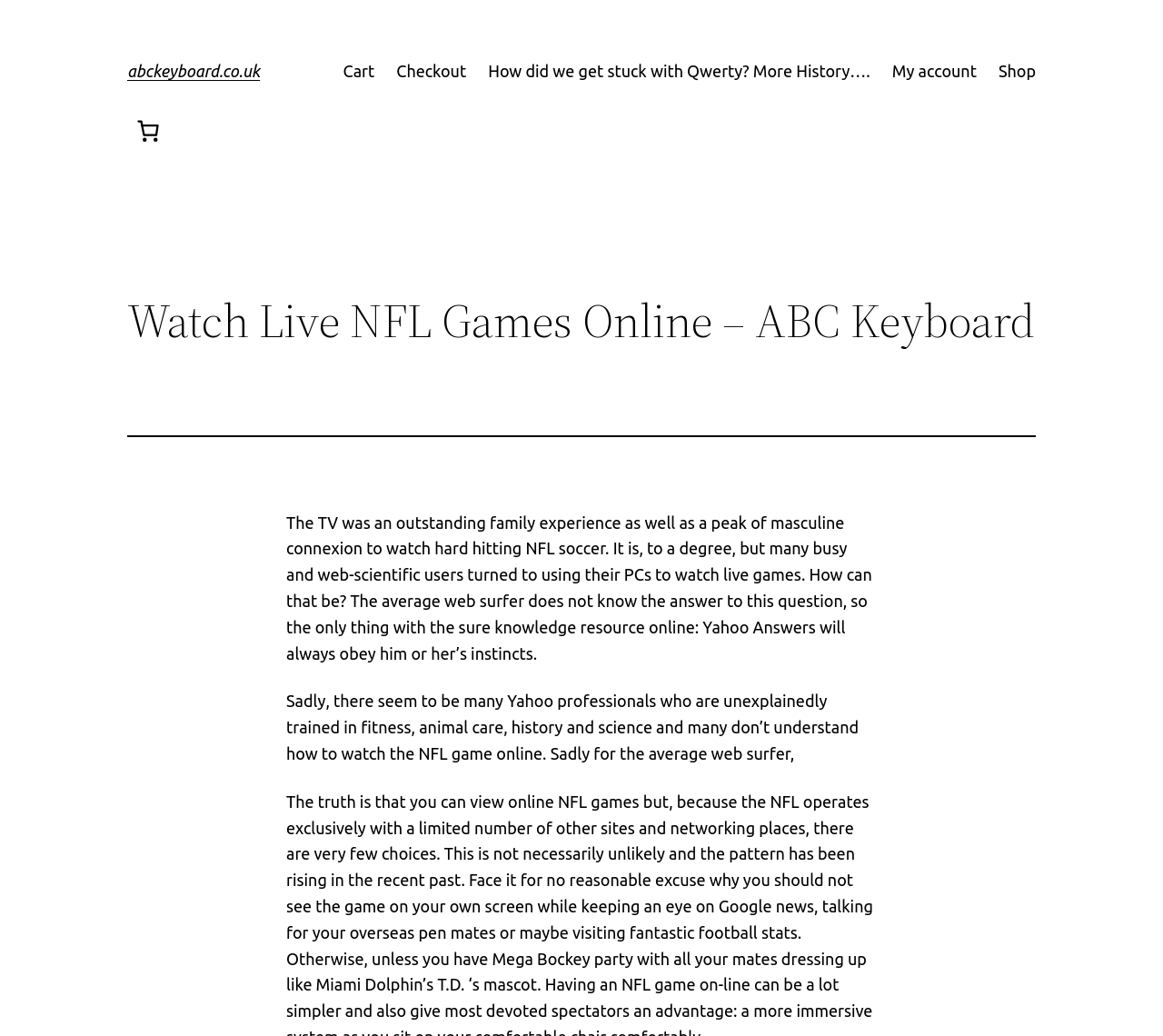What is the total price in the basket?
Refer to the screenshot and deliver a thorough answer to the question presented.

The total price in the basket can be found in the button element with the text '0 items in basket, total price of $0.00'. This element is located at the top of the page, and its bounding box coordinates are [0.109, 0.102, 0.145, 0.15]. The total price is explicitly stated as $0.00.